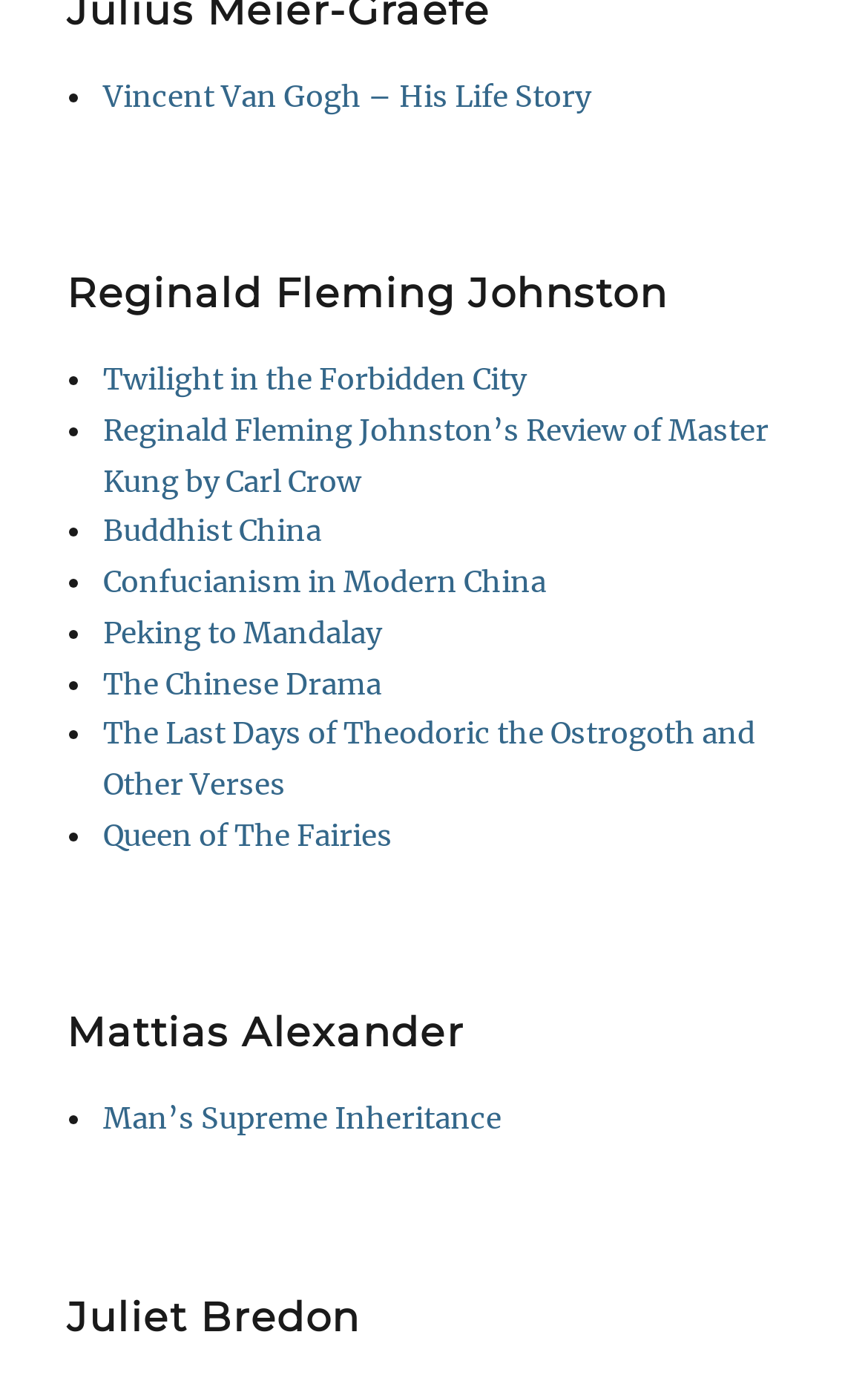Determine the bounding box coordinates of the clickable area required to perform the following instruction: "Click on Vincent Van Gogh – His Life Story". The coordinates should be represented as four float numbers between 0 and 1: [left, top, right, bottom].

[0.119, 0.056, 0.68, 0.084]